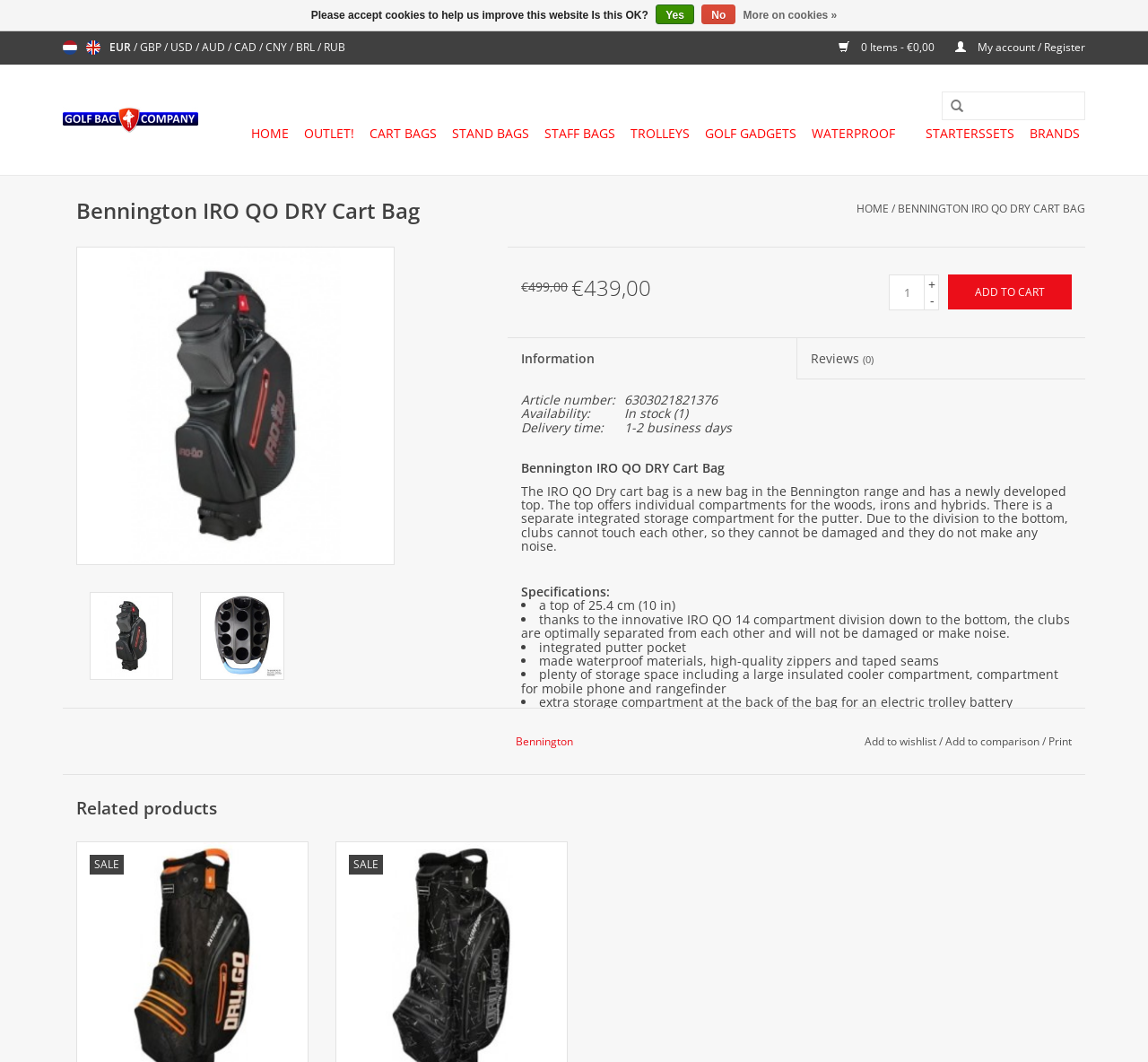Respond to the question below with a single word or phrase: What is the delivery time for this product?

1-2 business days